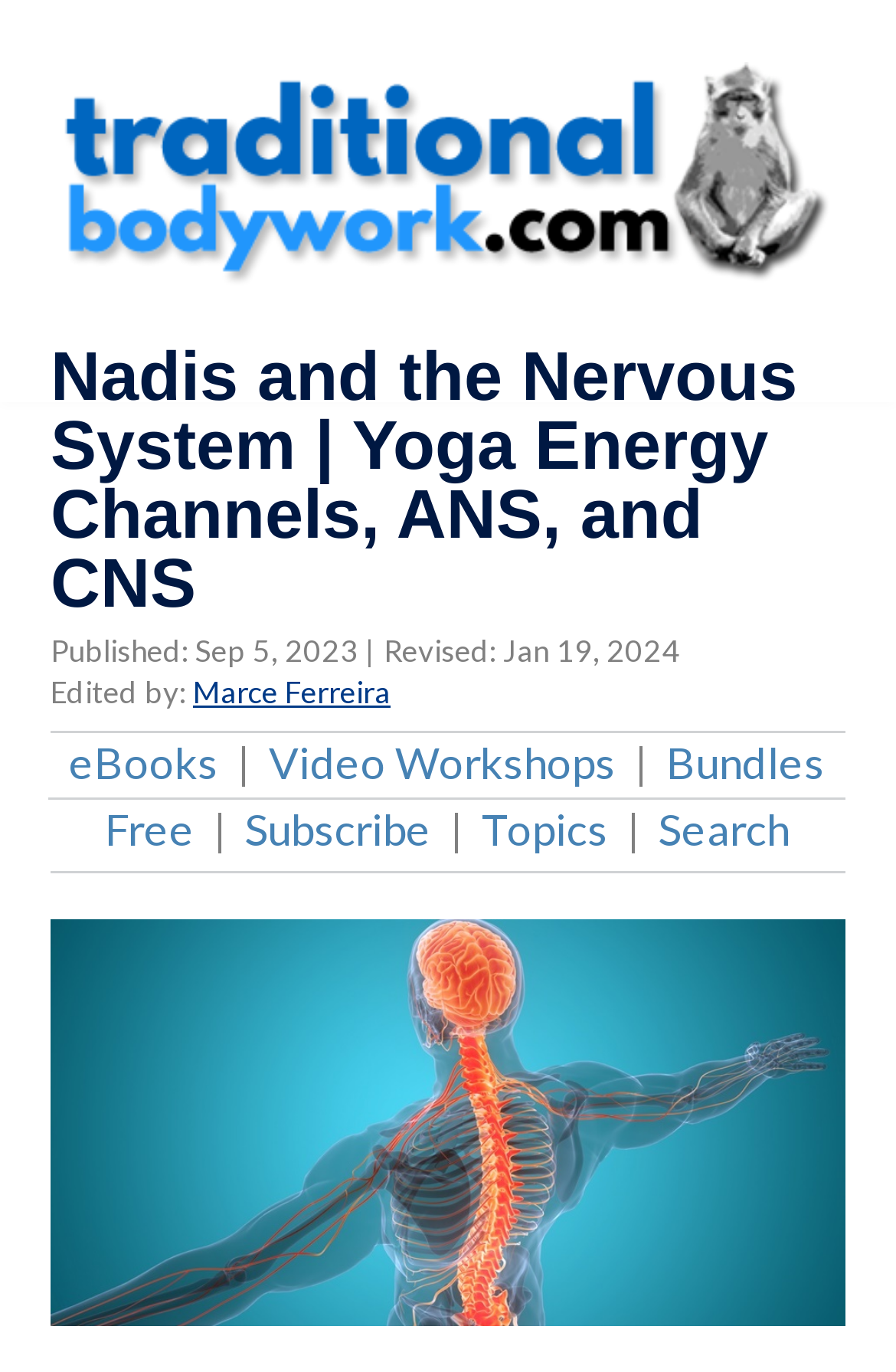Determine the bounding box coordinates of the clickable region to follow the instruction: "explore Video Workshops".

[0.279, 0.536, 0.708, 0.574]